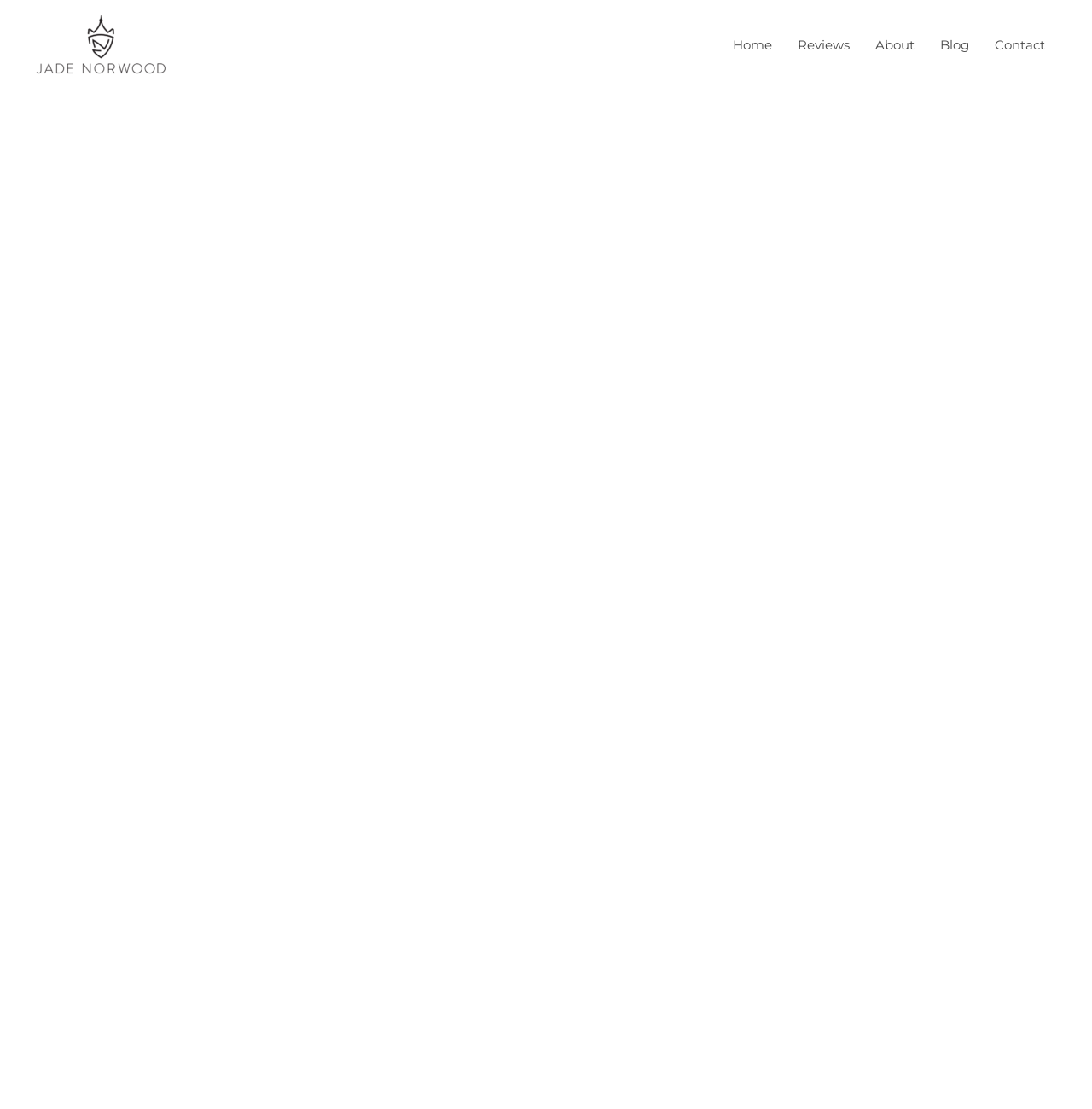Write an exhaustive caption that covers the webpage's main aspects.

The webpage is a blog post from Adelaide Wedding Photographer Jade Norwood Photography, with a title "Merry Christmas + 2015 nearly over…". At the top left, there is a link to the photographer's website, accompanied by a small image with the same name. 

On the top right, there is a navigation menu labeled "Site Navigation", which contains five links: "Home", "Reviews", "About", "Blog", and "Contact". These links are arranged horizontally, with "Home" on the left and "Contact" on the right.

Below the navigation menu, there is a large image that takes up most of the page, with a caption "jade norwood mentorship".